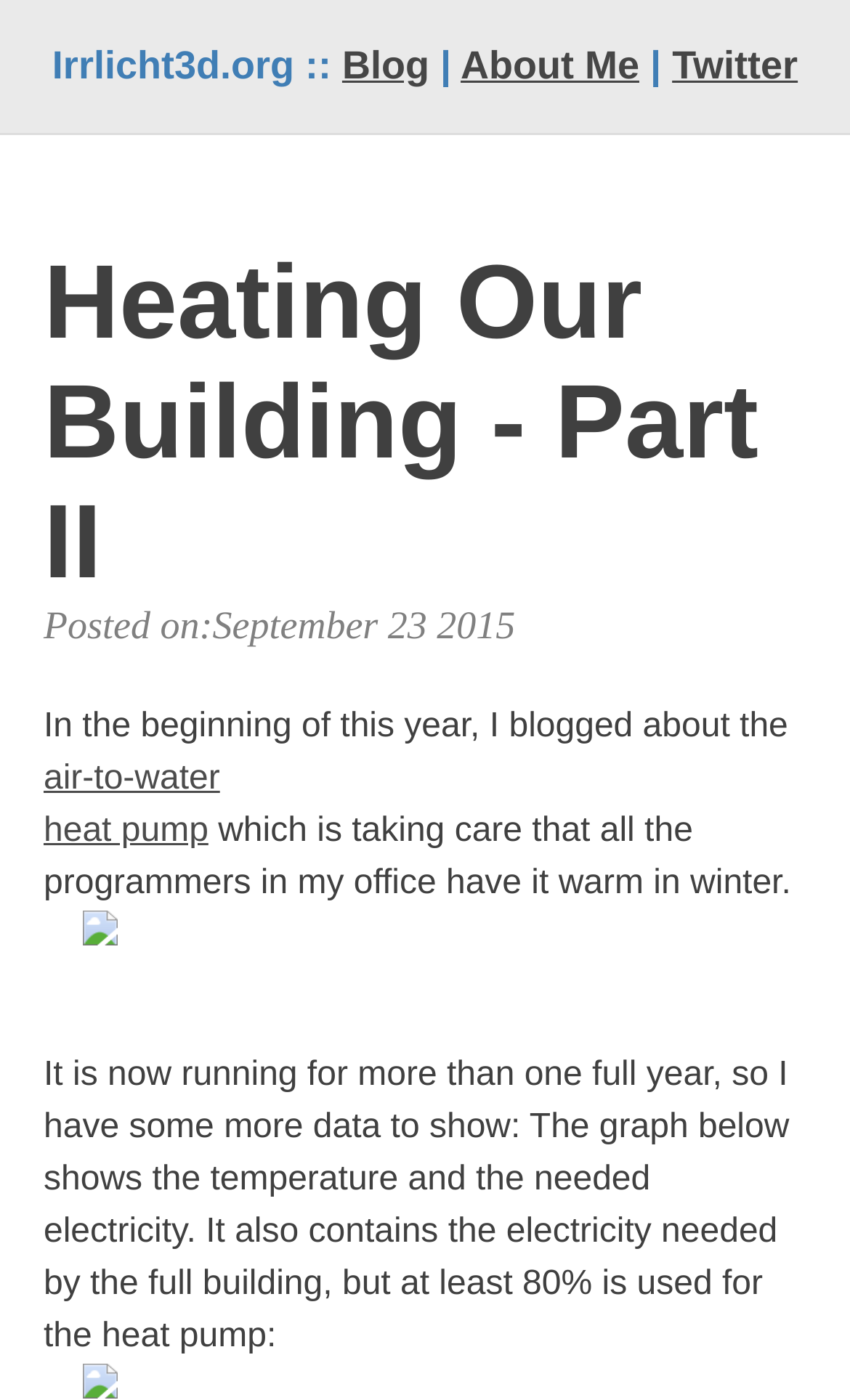How long has the heat pump been running?
Give a single word or phrase as your answer by examining the image.

More than one year